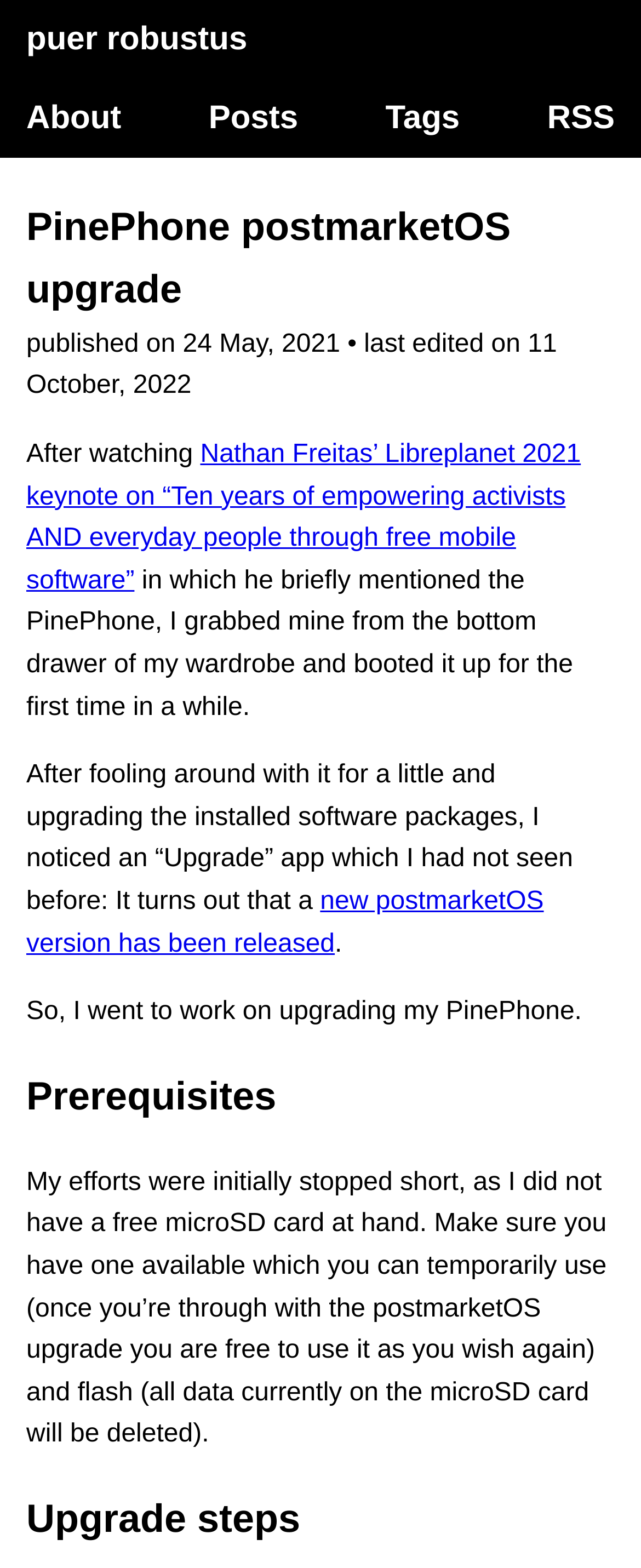From the given element description: "puer robustus", find the bounding box for the UI element. Provide the coordinates as four float numbers between 0 and 1, in the order [left, top, right, bottom].

[0.0, 0.0, 0.427, 0.05]